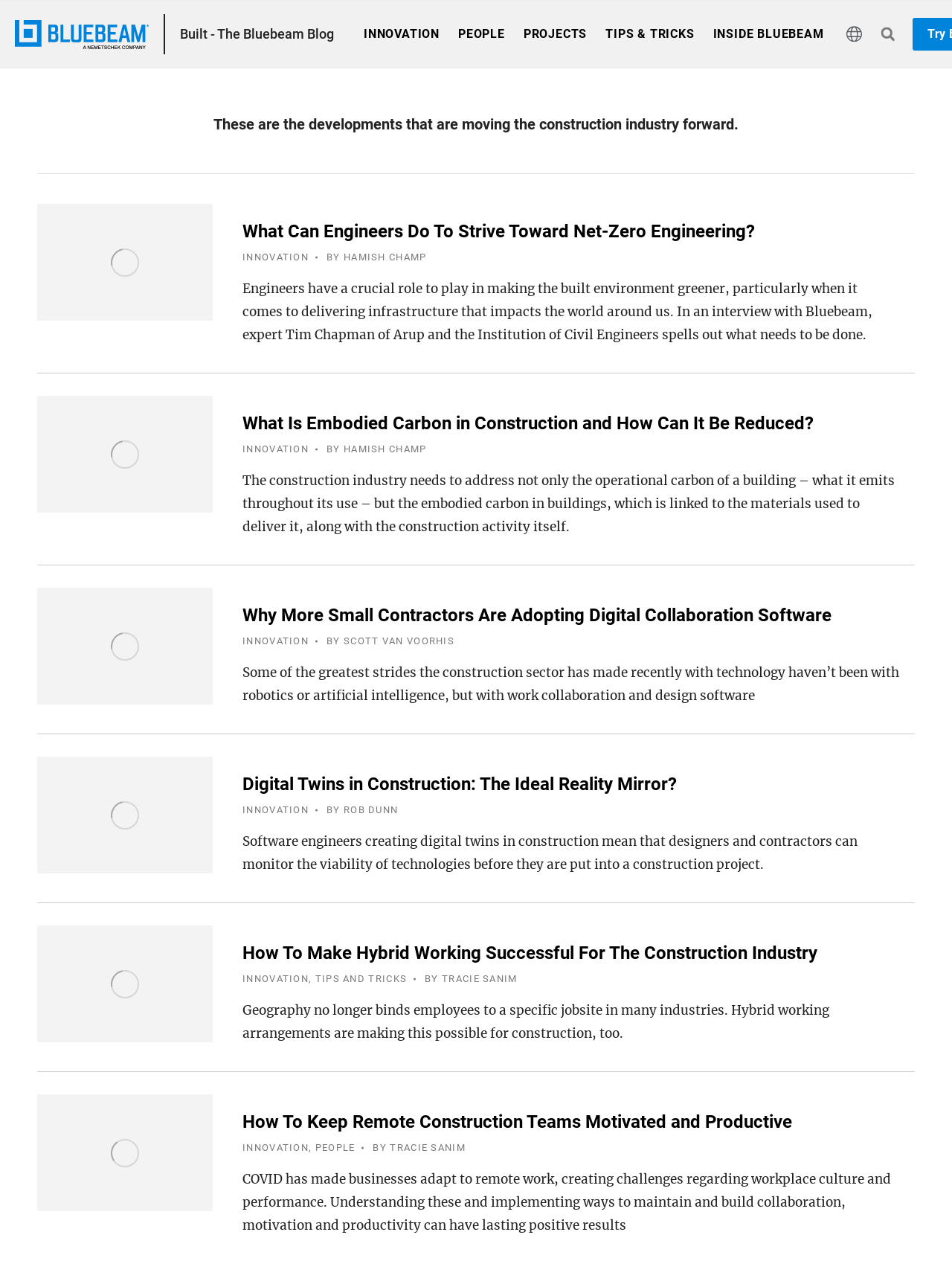What is the purpose of the 'Search' button?
Please provide a detailed answer to the question.

The 'Search' button is located at the top right corner of the webpage, and it is likely that its purpose is to allow users to search for specific topics or keywords within the website.